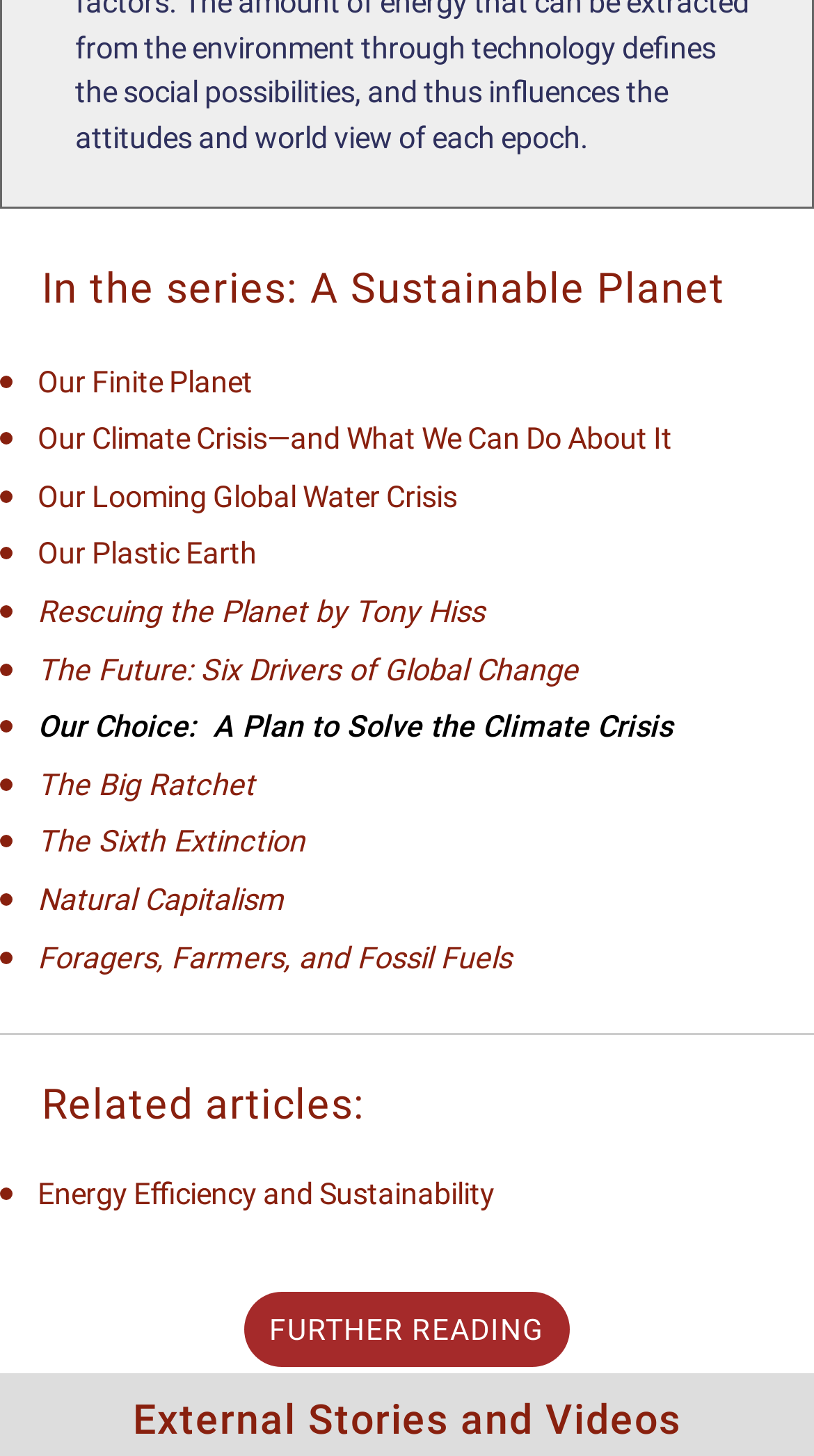Please provide the bounding box coordinates for the element that needs to be clicked to perform the following instruction: "Learn about 'The Sixth Extinction'". The coordinates should be given as four float numbers between 0 and 1, i.e., [left, top, right, bottom].

[0.046, 0.564, 1.0, 0.595]